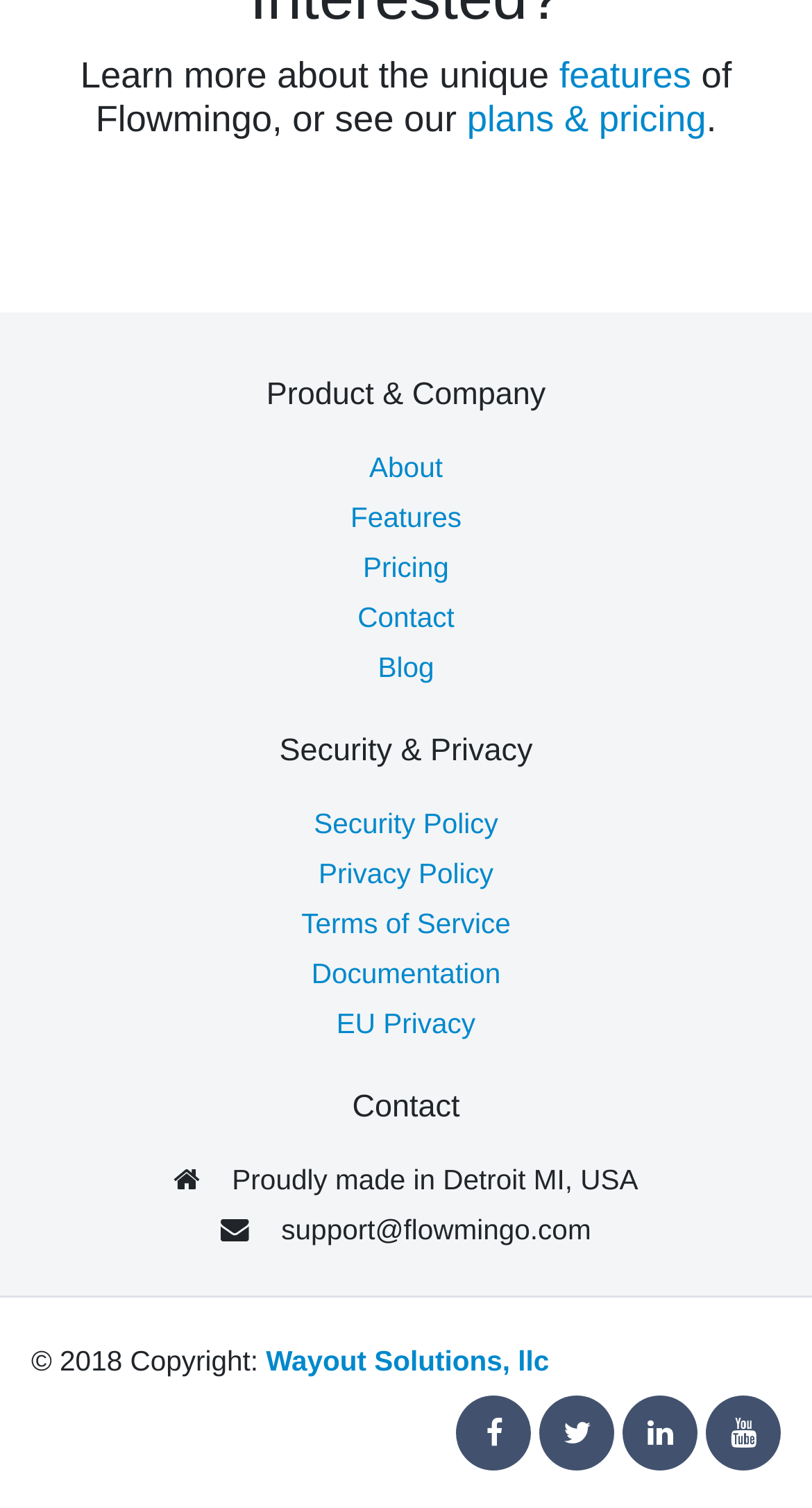Find and specify the bounding box coordinates that correspond to the clickable region for the instruction: "Contact Flowmingo".

[0.44, 0.4, 0.56, 0.42]